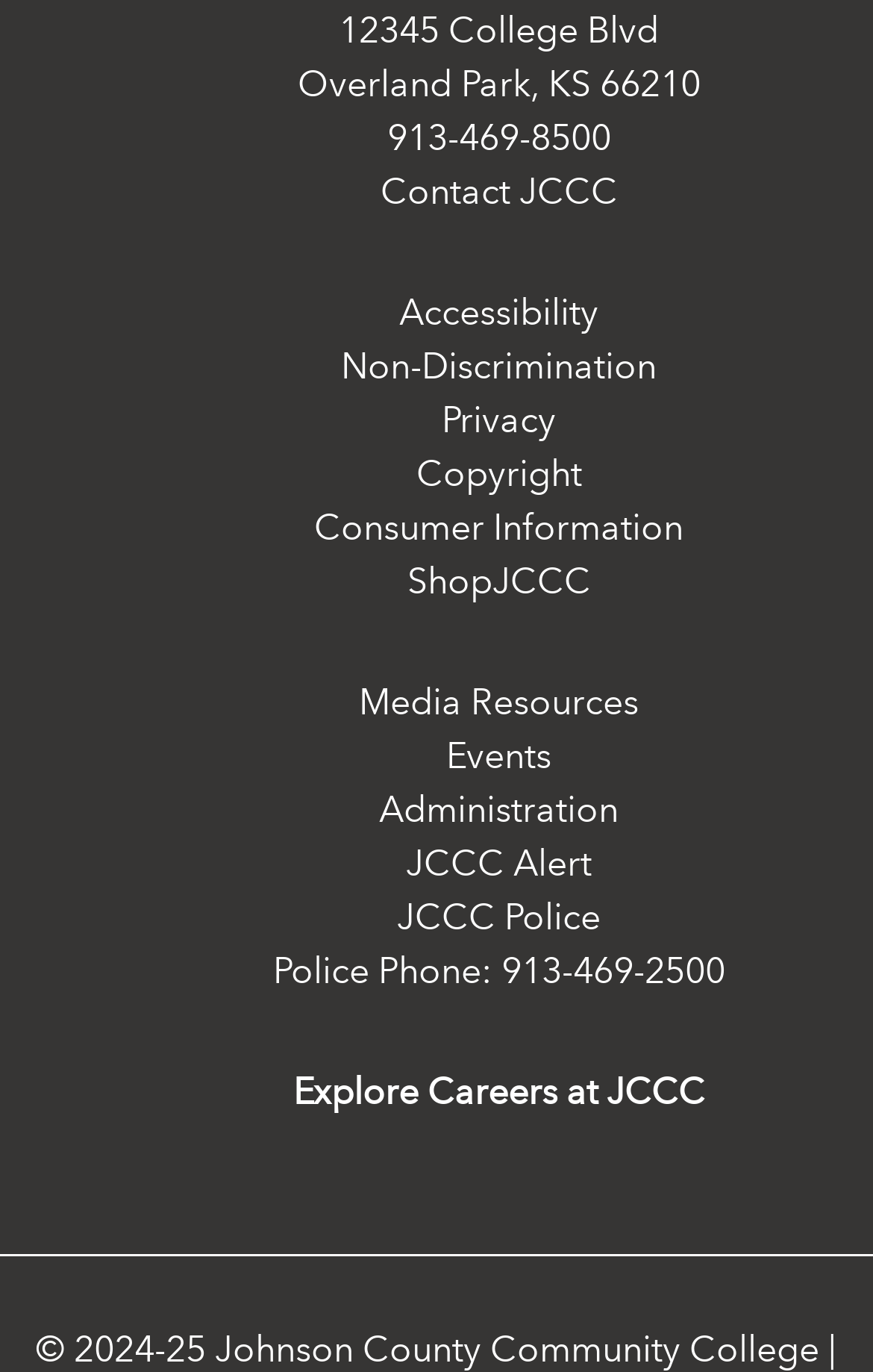Please find the bounding box coordinates of the element's region to be clicked to carry out this instruction: "Visit the Police website".

[0.455, 0.654, 0.688, 0.685]